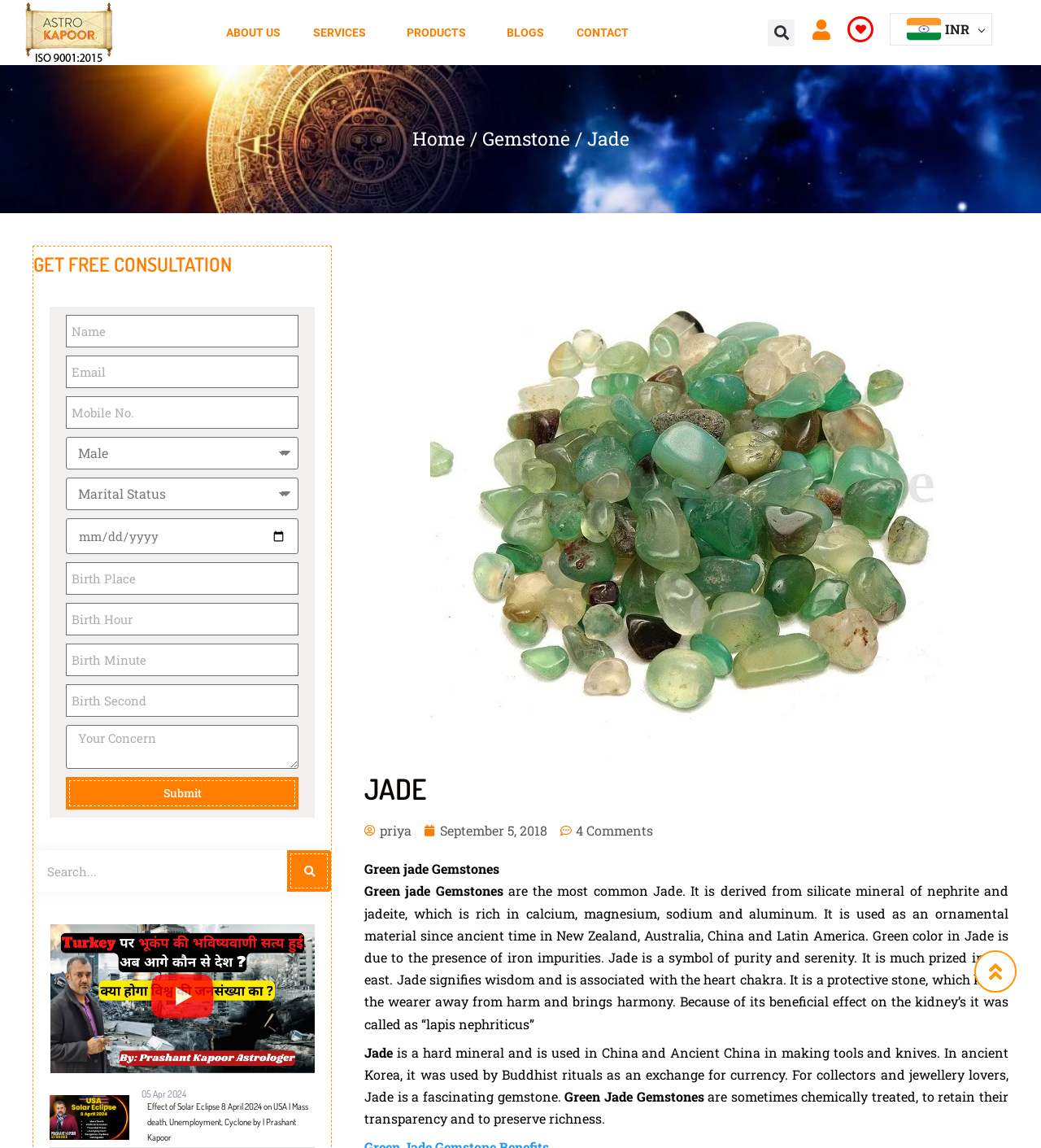Find the bounding box coordinates for the UI element that matches this description: "September 5, 2018".

[0.408, 0.714, 0.526, 0.733]